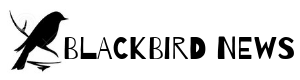Provide a thorough and detailed caption for the image.

The image features the logo of "Blackbird News," which prominently displays a stylized blackbird perched on a branch. The logo is designed in a bold and modern font, with the word "BLACKBIRD" emphasized in capital letters, contrasting with the word "NEWS," which is presented in a slightly lighter style. This imagery evokes a sense of communication and information dissemination, aligning with the function of a news outlet. The overall aesthetic is sleek and straightforward, suggesting a focus on clarity and professionalism in reporting.